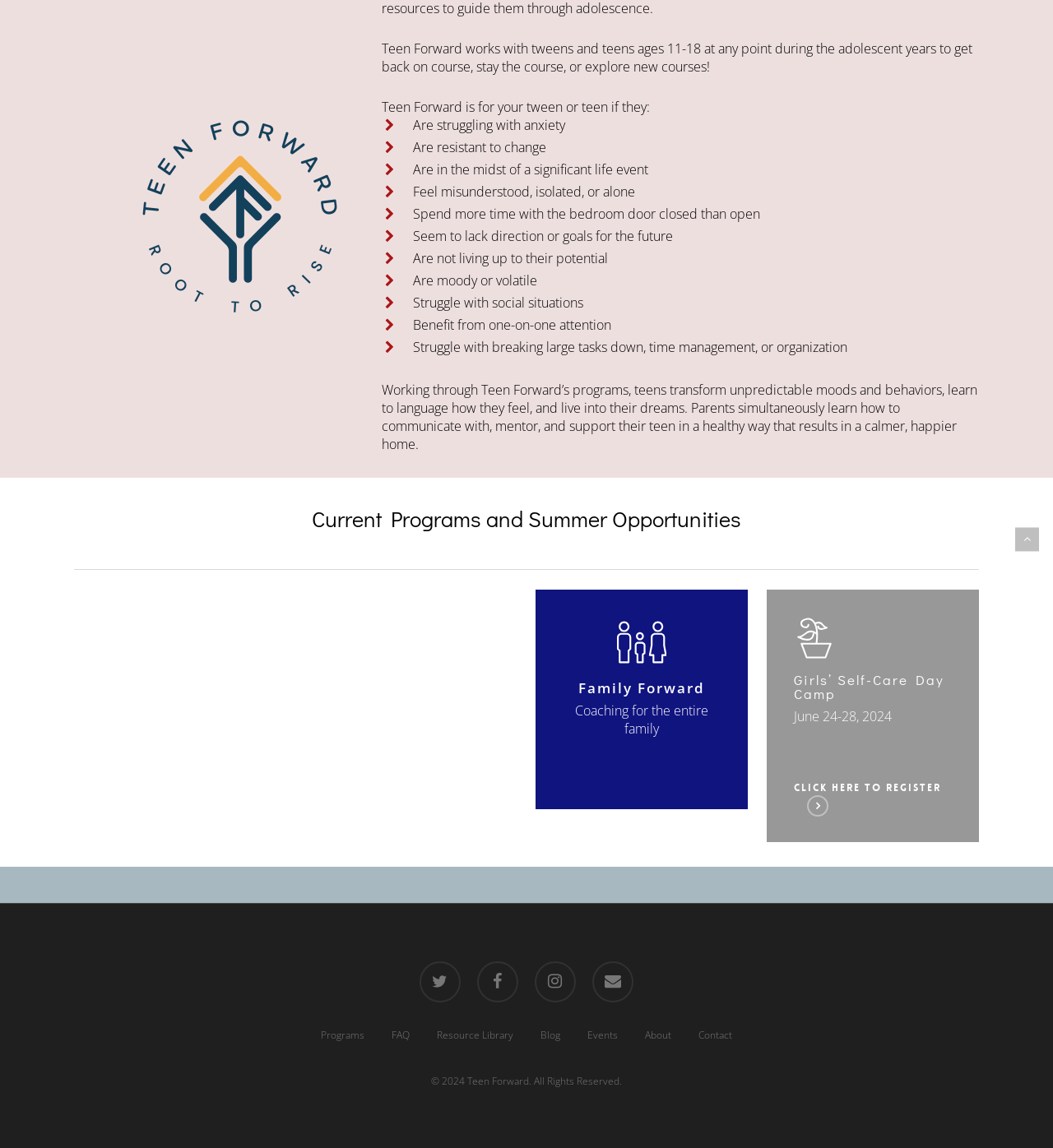Identify the bounding box of the HTML element described here: "Events". Provide the coordinates as four float numbers between 0 and 1: [left, top, right, bottom].

[0.558, 0.894, 0.587, 0.911]